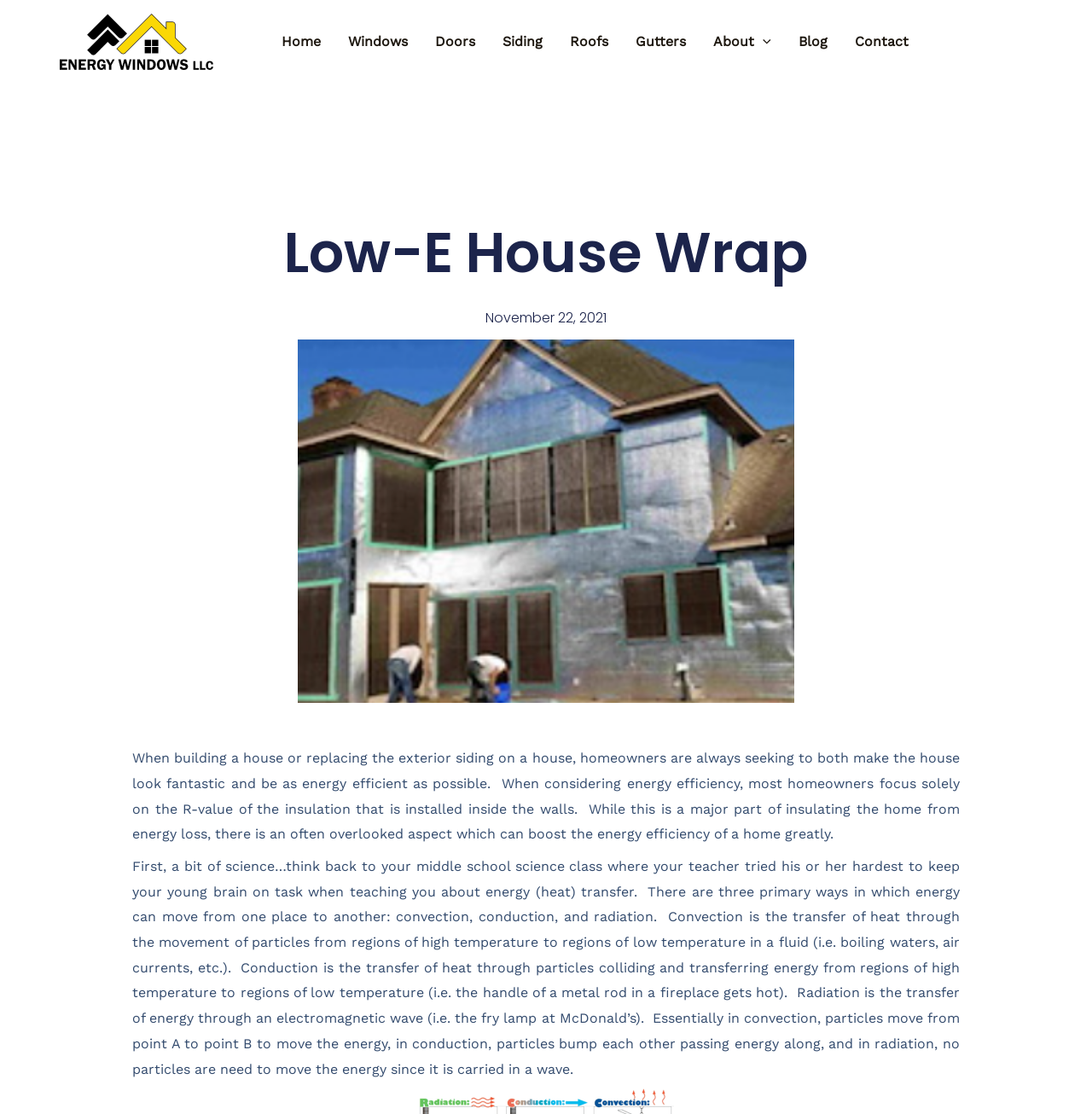Can you provide the bounding box coordinates for the element that should be clicked to implement the instruction: "Read the blog post dated November 22, 2021"?

[0.445, 0.276, 0.555, 0.295]